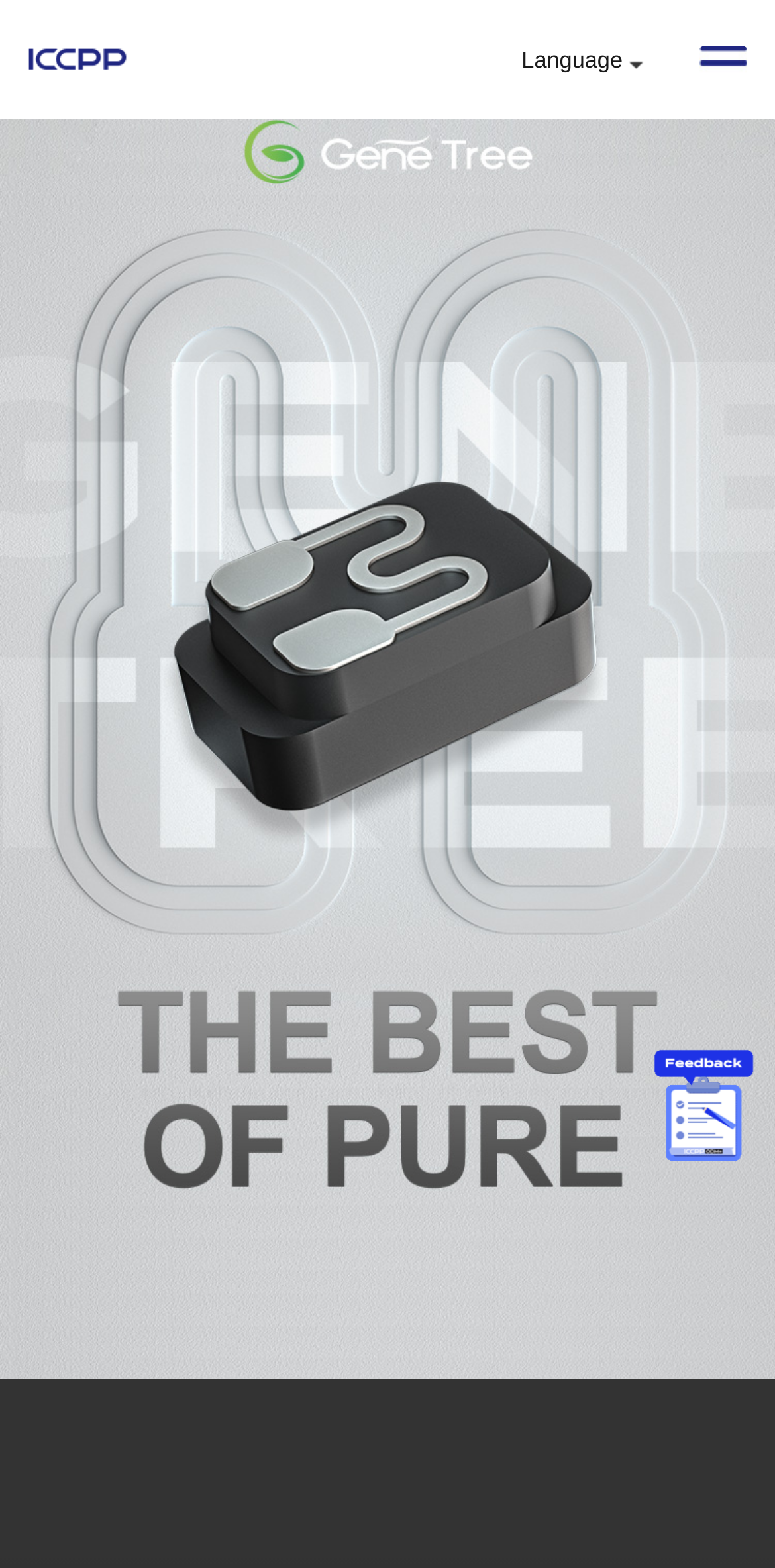Identify the bounding box coordinates for the UI element mentioned here: "parent_node: Language". Provide the coordinates as four float values between 0 and 1, i.e., [left, top, right, bottom].

[0.033, 0.0, 0.167, 0.076]